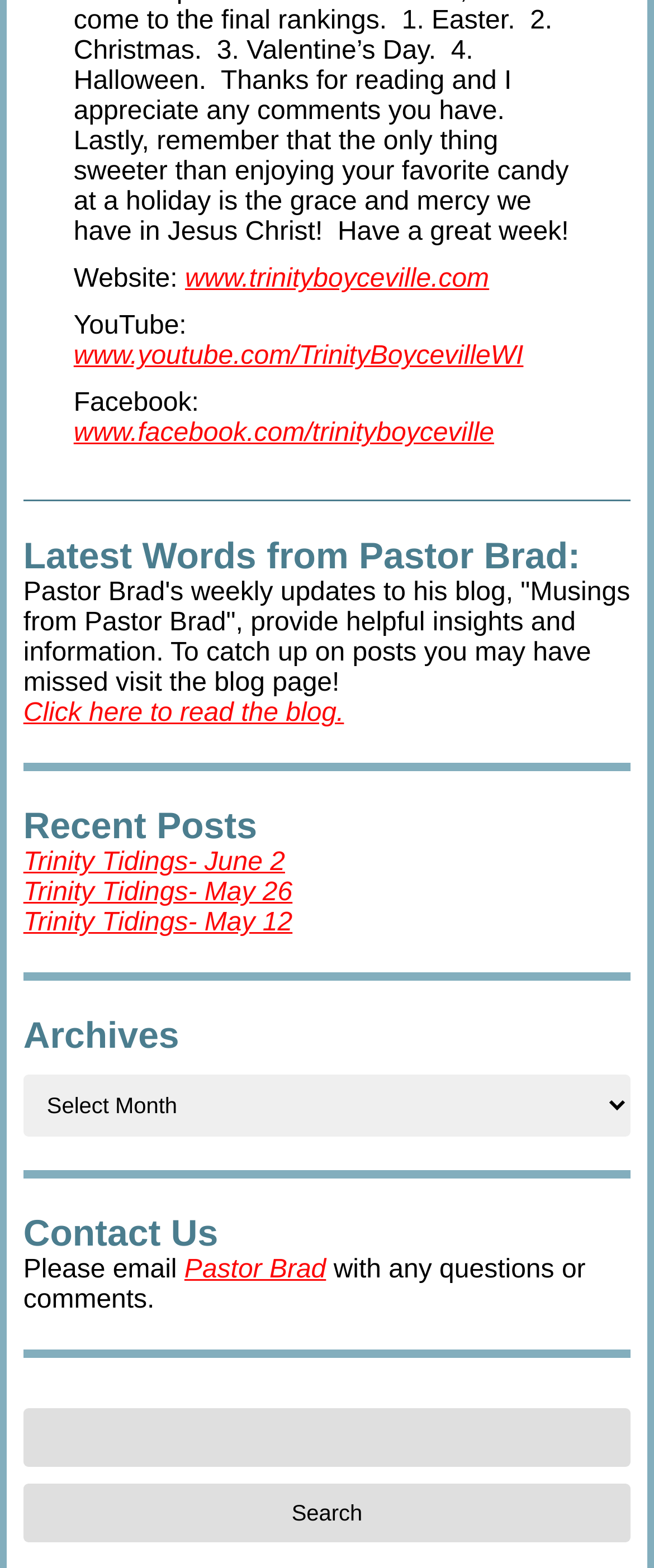Pinpoint the bounding box coordinates of the clickable area needed to execute the instruction: "Contact Pastor Brad". The coordinates should be specified as four float numbers between 0 and 1, i.e., [left, top, right, bottom].

[0.282, 0.801, 0.499, 0.828]